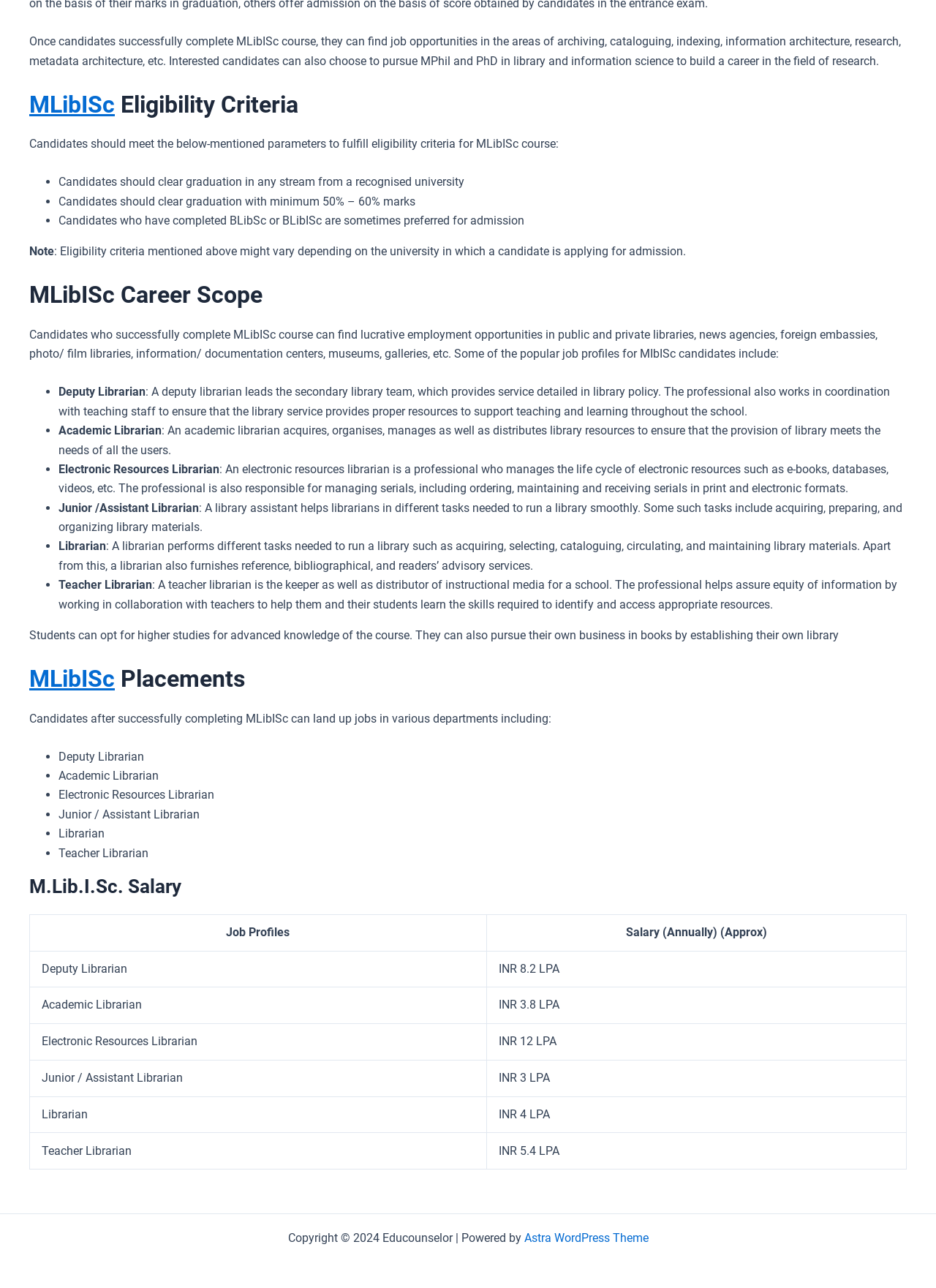What are the job opportunities for MLibISc candidates?
Please use the image to provide a one-word or short phrase answer.

Libraries, news agencies, etc.